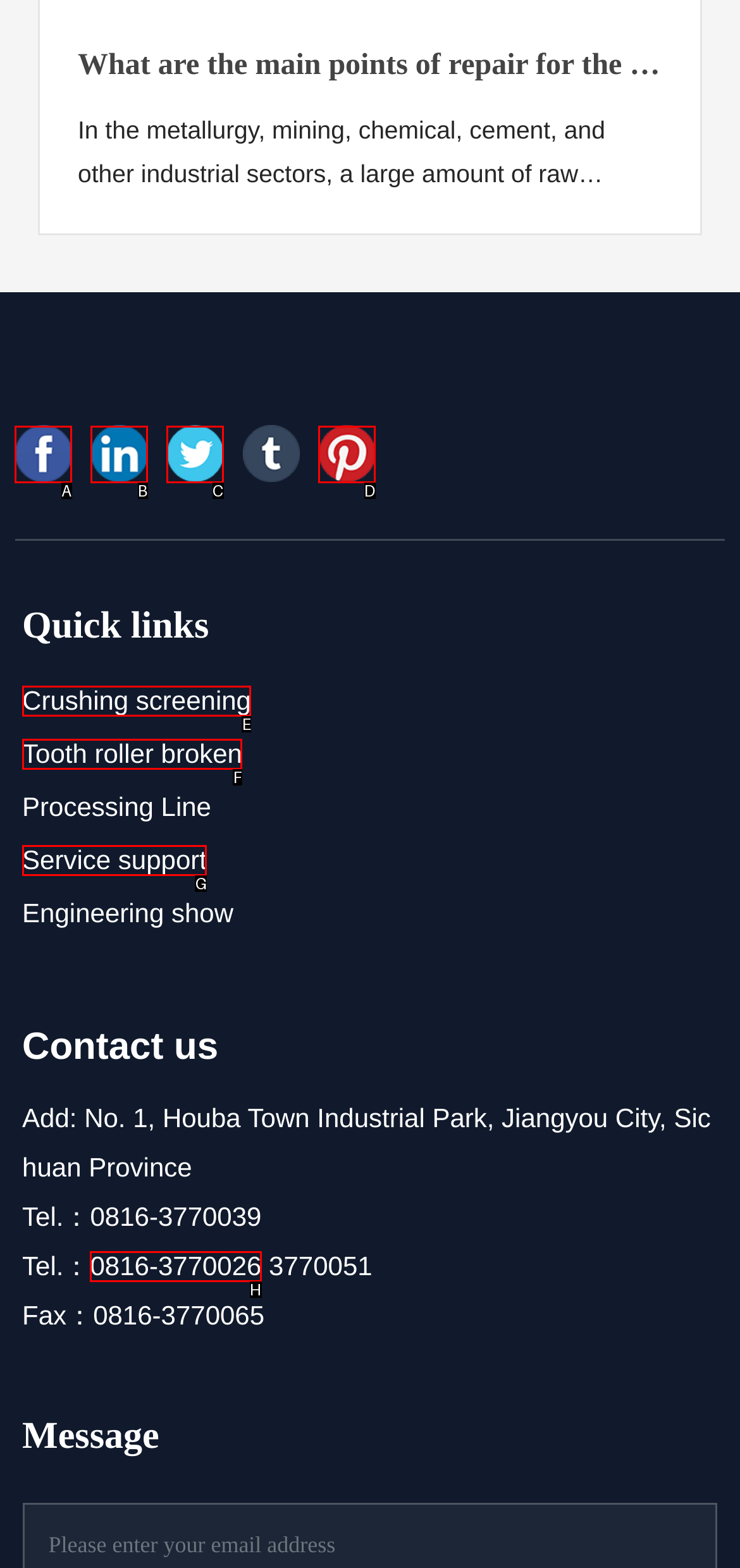Match the description: Tooth roller broken to the correct HTML element. Provide the letter of your choice from the given options.

F